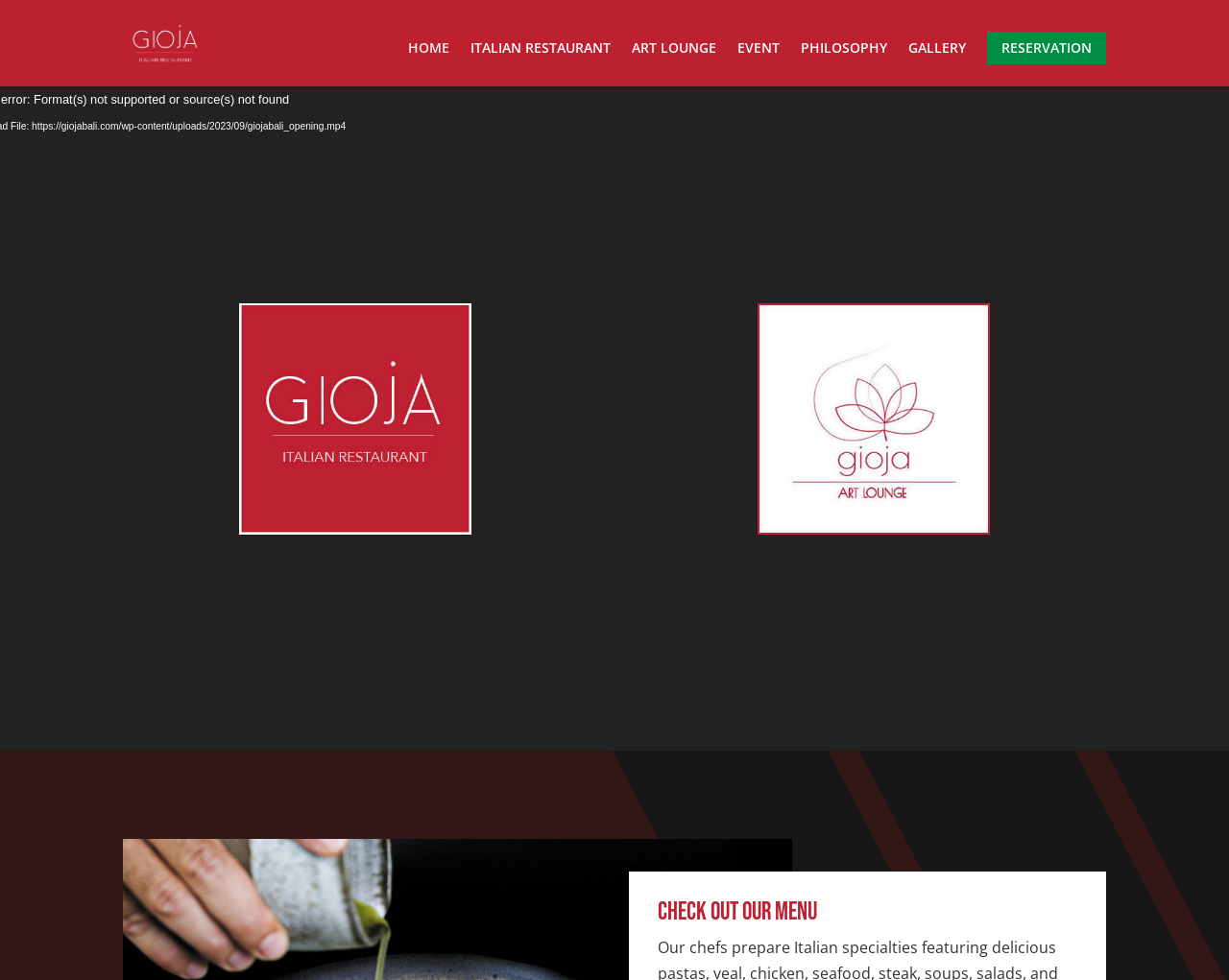Please provide a short answer using a single word or phrase for the question:
How many images are there on the page?

4